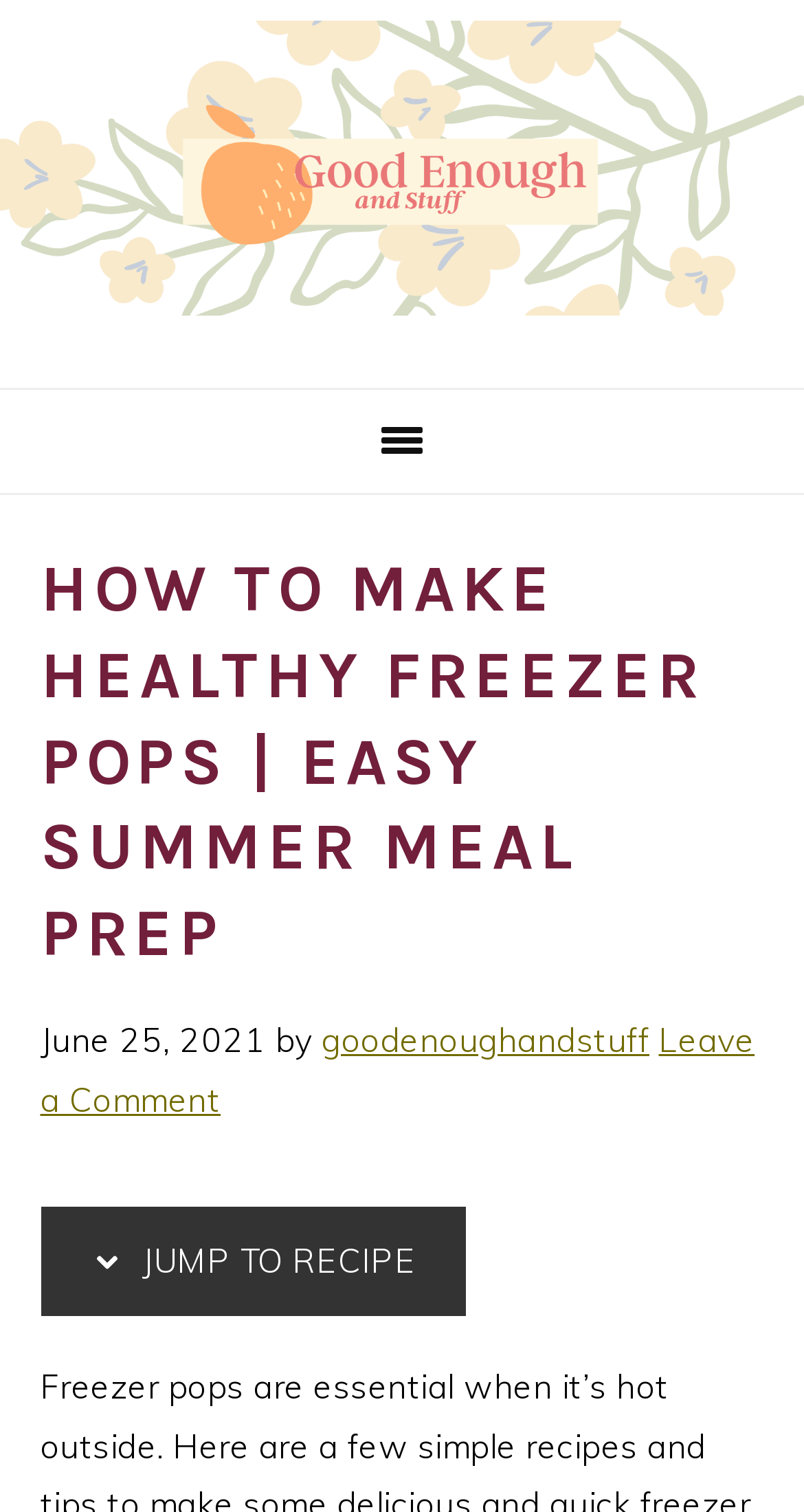Provide your answer in one word or a succinct phrase for the question: 
What is the vertical position of the 'Skip to primary navigation' link?

At the top of the page